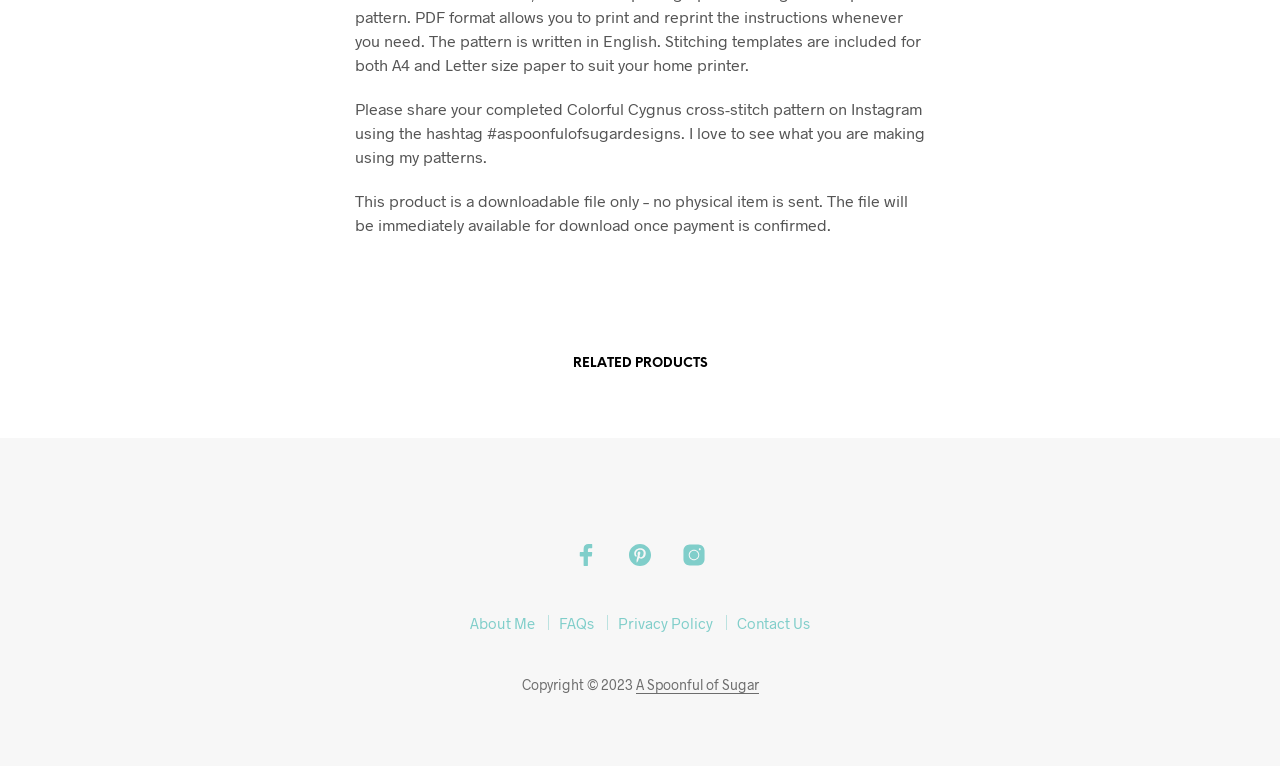Using the information in the image, give a comprehensive answer to the question: 
What are the links at the bottom of the page?

The links at the bottom of the page include 'About Me', 'FAQs', 'Privacy Policy', and 'Contact Us', which are common links found on websites.